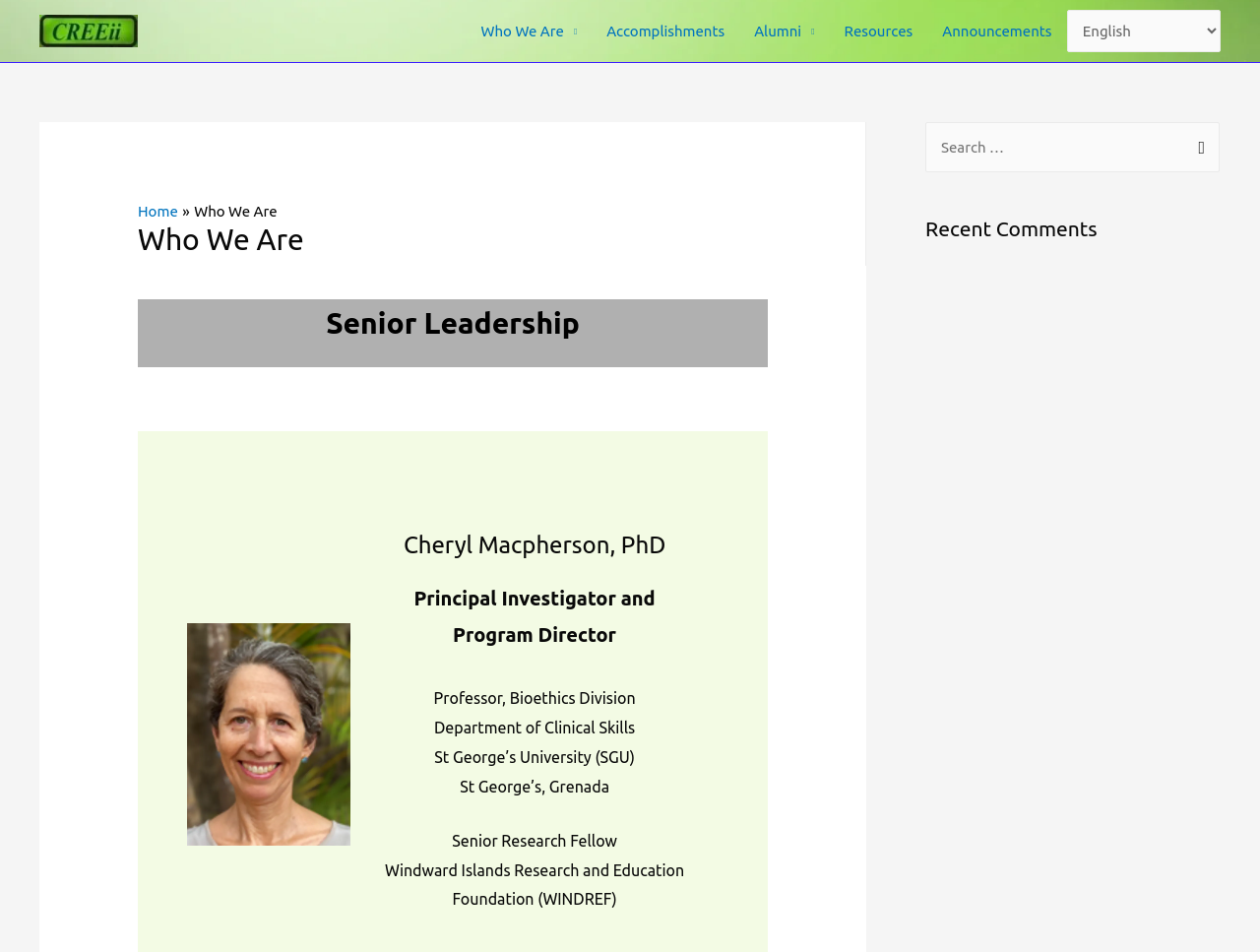Return the bounding box coordinates of the UI element that corresponds to this description: "parent_node: Search for: value="Search"". The coordinates must be given as four float numbers in the range of 0 and 1, [left, top, right, bottom].

[0.933, 0.129, 0.968, 0.171]